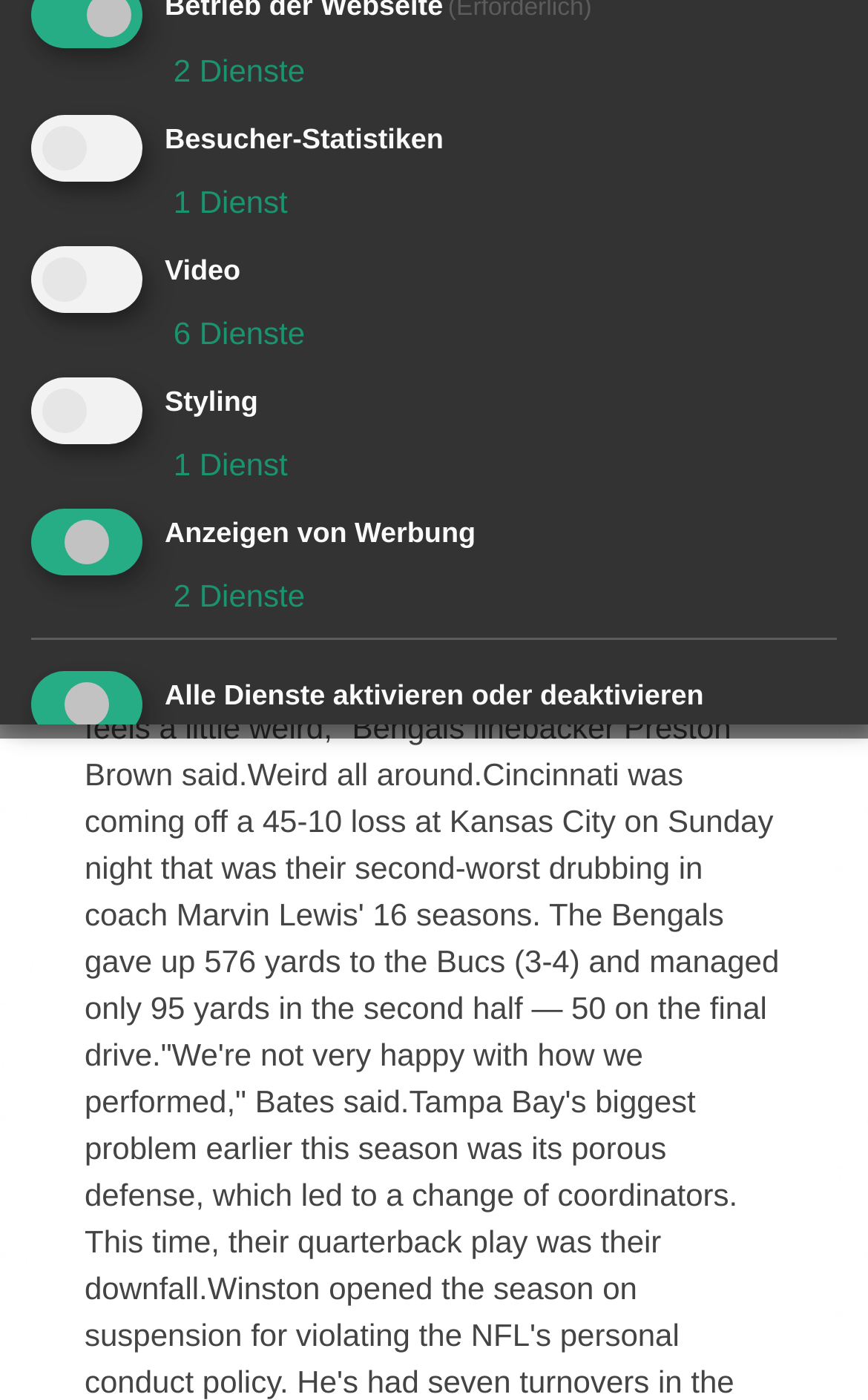Please specify the bounding box coordinates in the format (top-left x, top-left y, bottom-right x, bottom-right y), with all values as floating point numbers between 0 and 1. Identify the bounding box of the UI element described by: parent_node: Anzeigen von Werbung aria-describedby="purpose-item-advertising-description"

[0.036, 0.363, 0.164, 0.41]